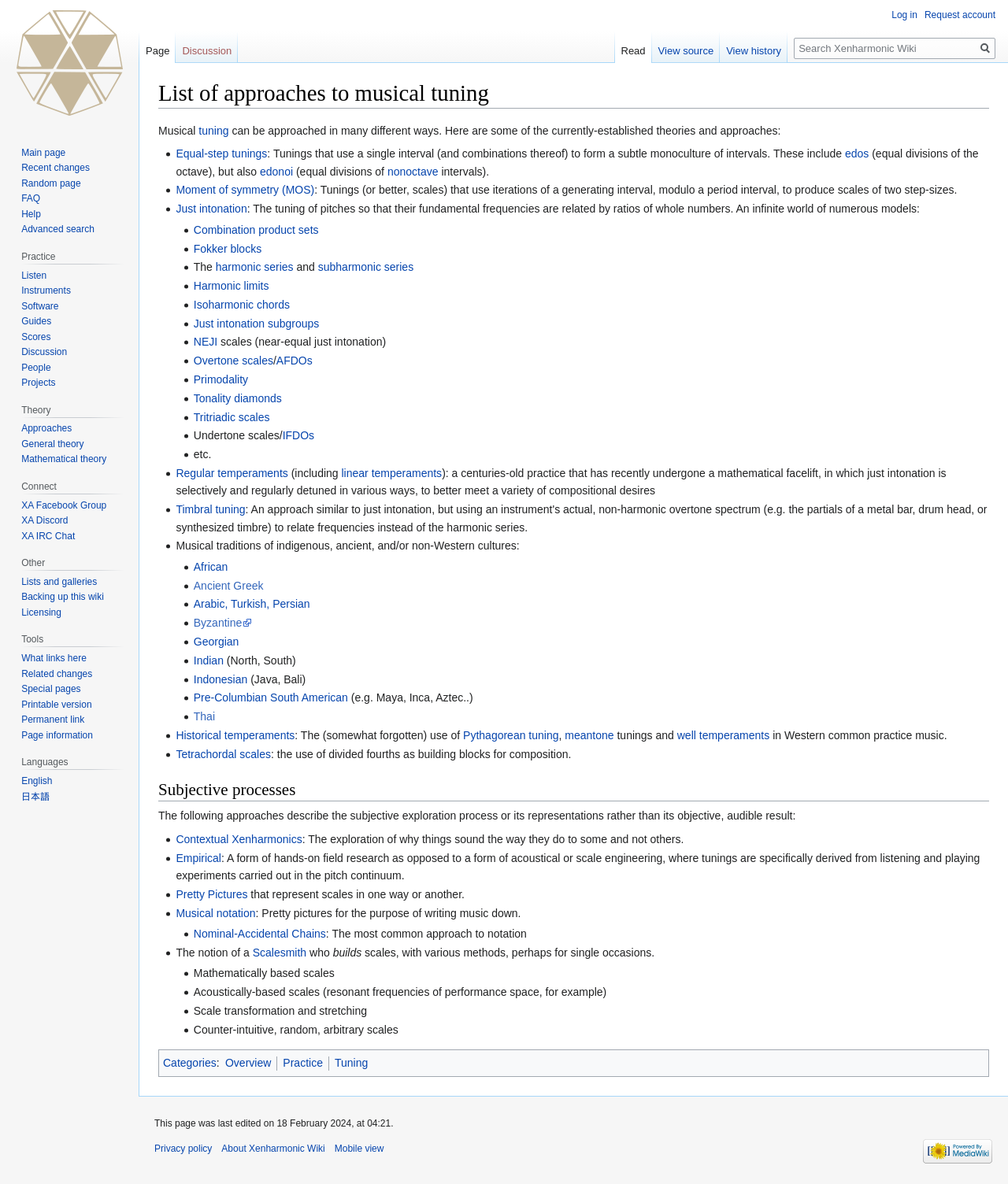Provide an in-depth caption for the contents of the webpage.

This webpage is about a list of approaches to musical tuning, as indicated by the heading "List of approaches to musical tuning" at the top of the page. Below the heading, there are two links, "Jump to navigation" and "Jump to search", which are positioned side by side. 

The main content of the page is divided into several sections, each describing a different approach to musical tuning. The sections are organized in a list format, with each item in the list represented by a bullet point. The bullet points are aligned to the left side of the page, and the text describing each approach is positioned to the right of the bullet point.

The first section describes "Equal-step tunings", which use a single interval to form a subtle monoculture of intervals. This section includes links to related topics, such as "edos" and "edonoi". The second section describes the "Moment of symmetry (MOS)" approach, which uses iterations of a generating interval to produce scales of two step-sizes.

The list continues with sections on "Just intonation", "Combination product sets", "Fokker blocks", and many others. Each section includes links to related topics and provides a brief description of the approach. The sections are organized in a logical order, with related topics grouped together.

In the lower part of the page, there are sections on "Regular temperaments", "Timbral tuning", and "Musical traditions of indigenous, ancient, and/or non-Western cultures". These sections provide an overview of different approaches to musical tuning from around the world, including African, Ancient Greek, Arabic, Turkish, Persian, Byzantine, Georgian, Indian, and Indonesian traditions.

Overall, the webpage provides a comprehensive list of approaches to musical tuning, with brief descriptions and links to related topics. The organization of the page is logical and easy to follow, making it a useful resource for anyone interested in musical tuning.